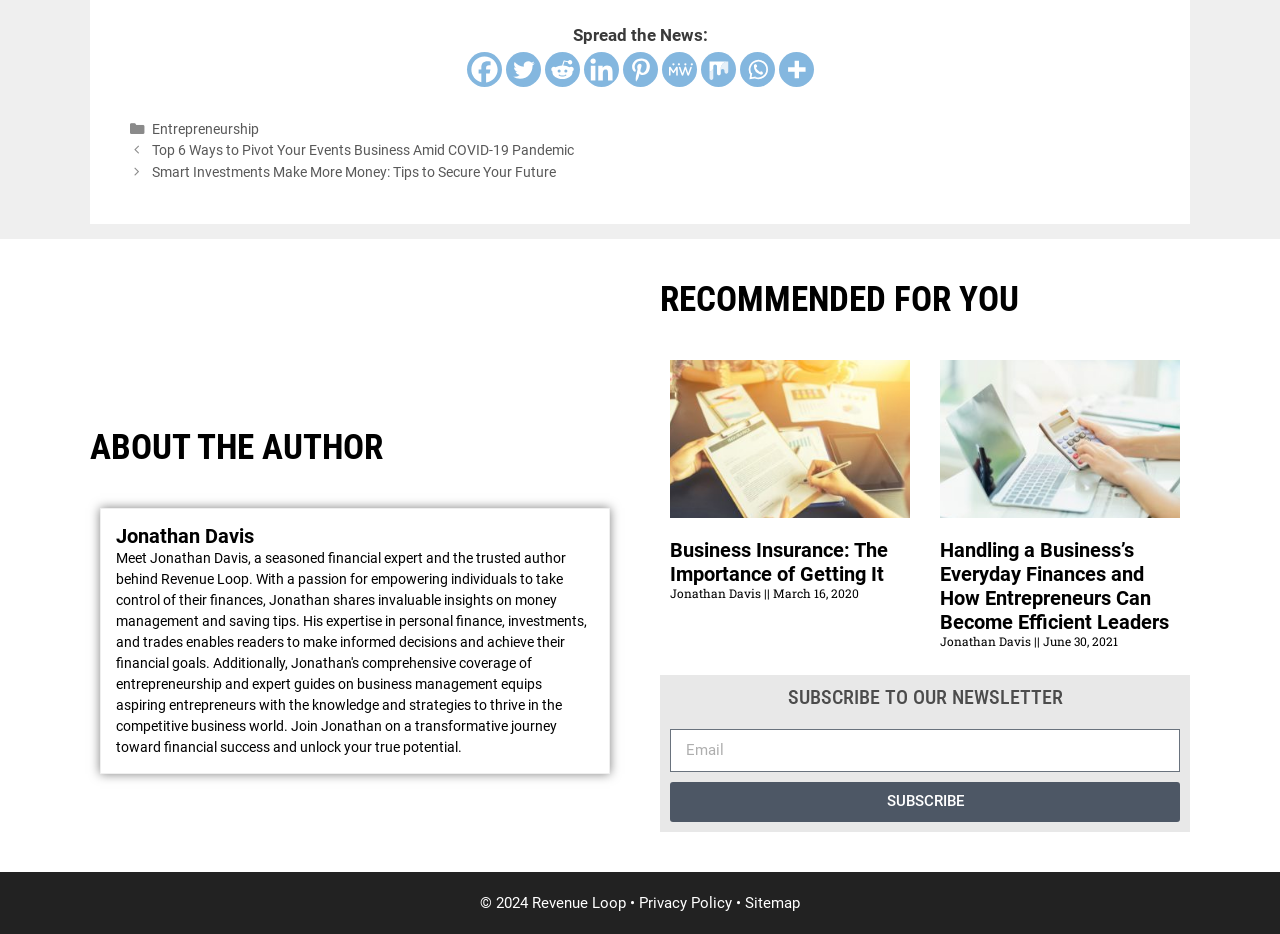What social media platforms can users share the content with?
Answer the question based on the image using a single word or a brief phrase.

Facebook, Twitter, Reddit, etc.